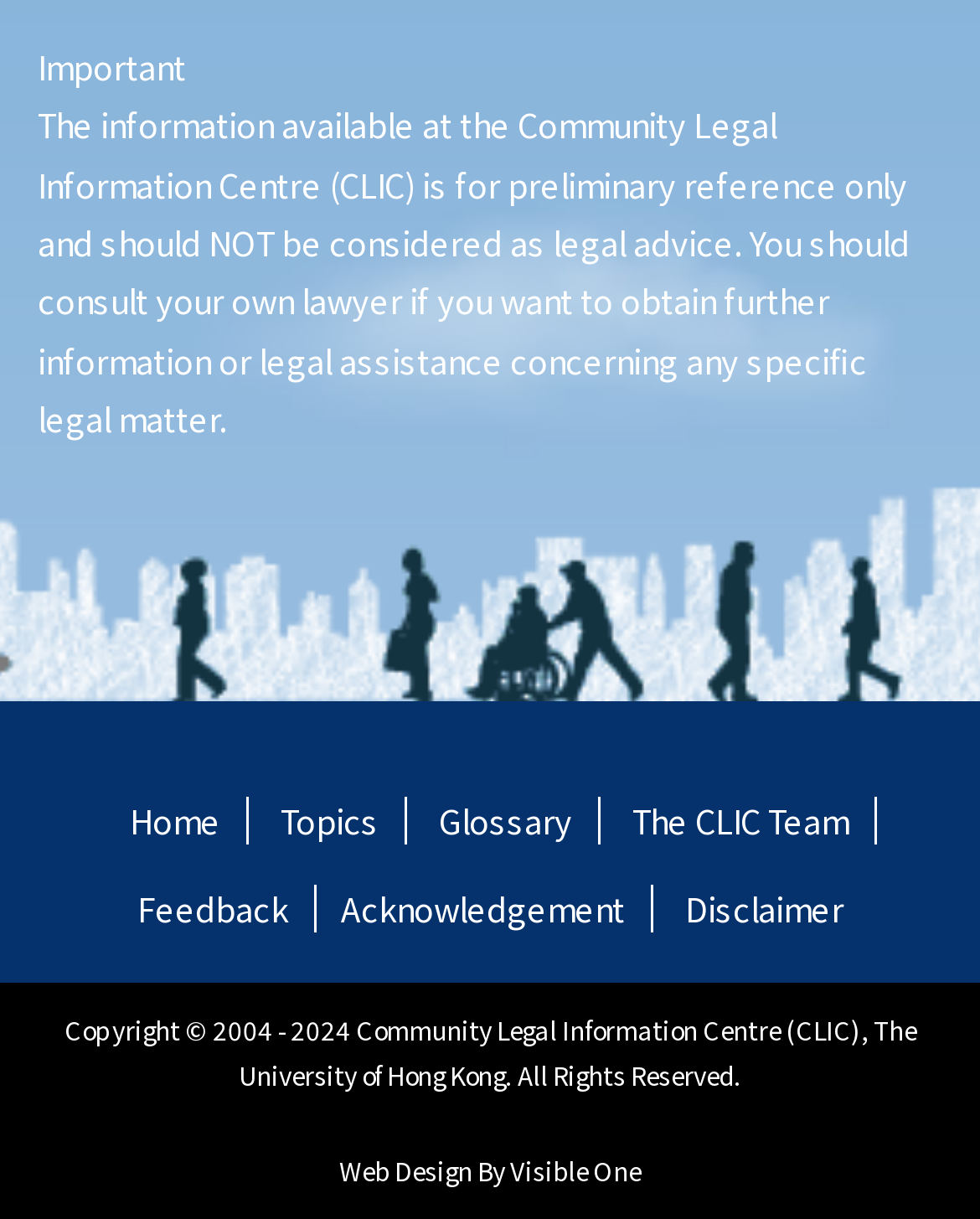What is the purpose of the CLIC?
Provide a short answer using one word or a brief phrase based on the image.

Provide legal information